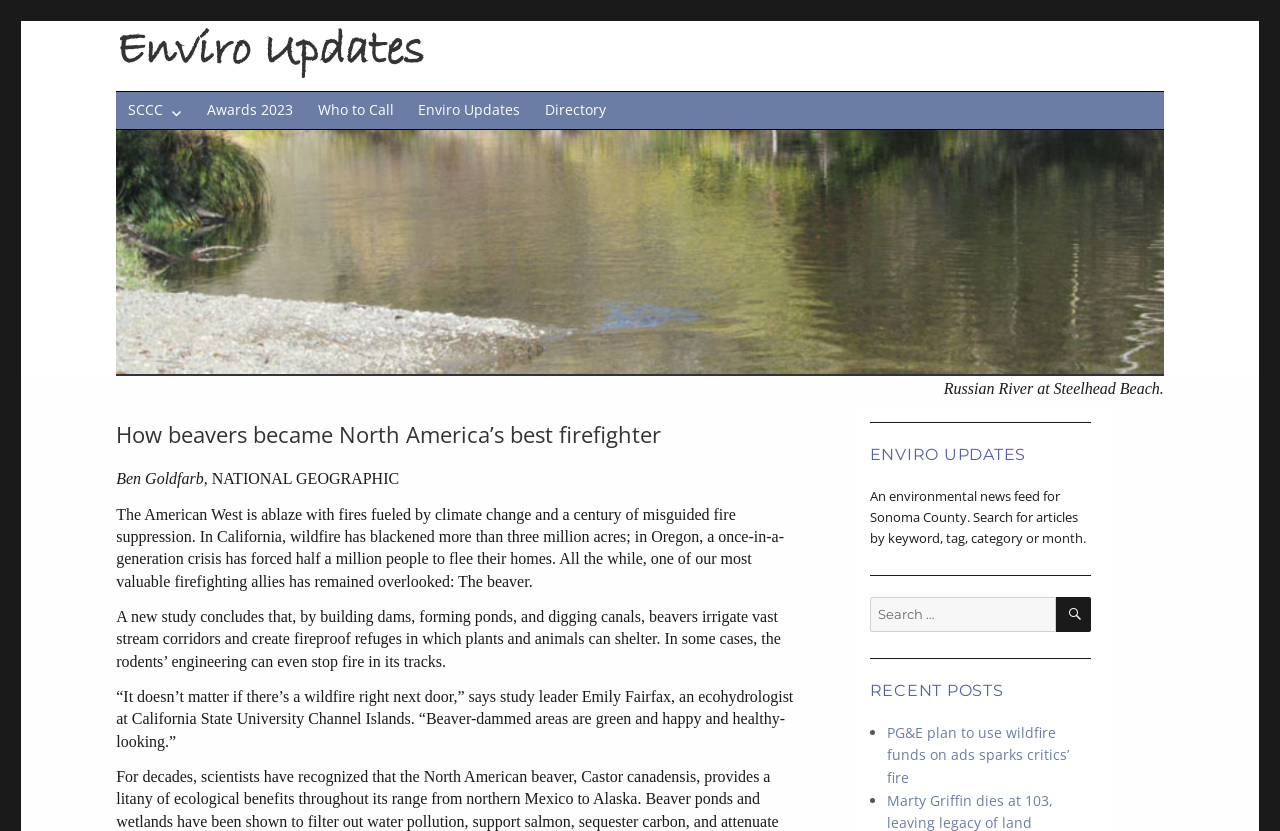Please identify the webpage's heading and generate its text content.

How beavers became North America’s best firefighter